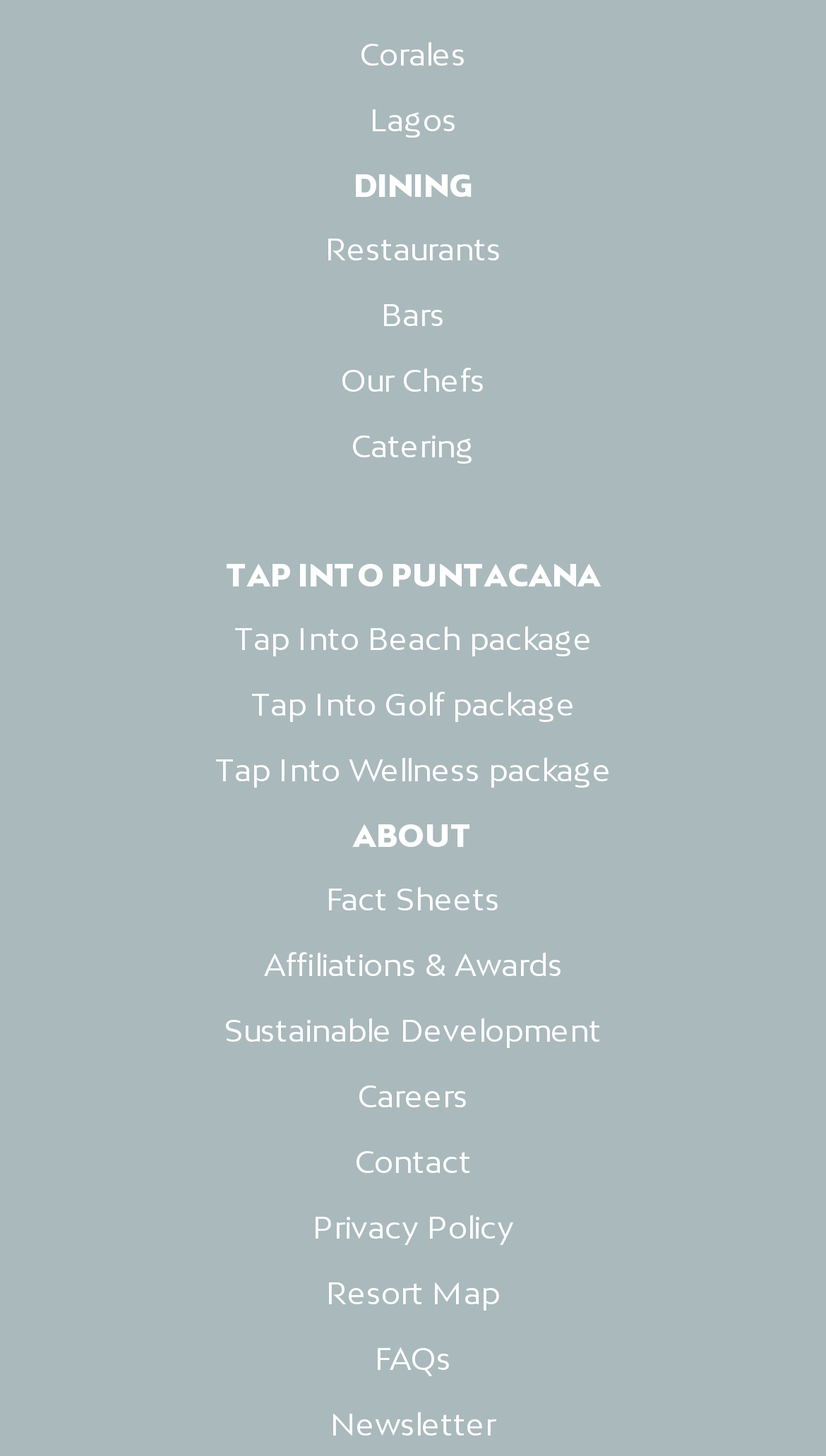Determine the bounding box coordinates for the area you should click to complete the following instruction: "Explore DINING options".

[0.0, 0.106, 1.0, 0.149]